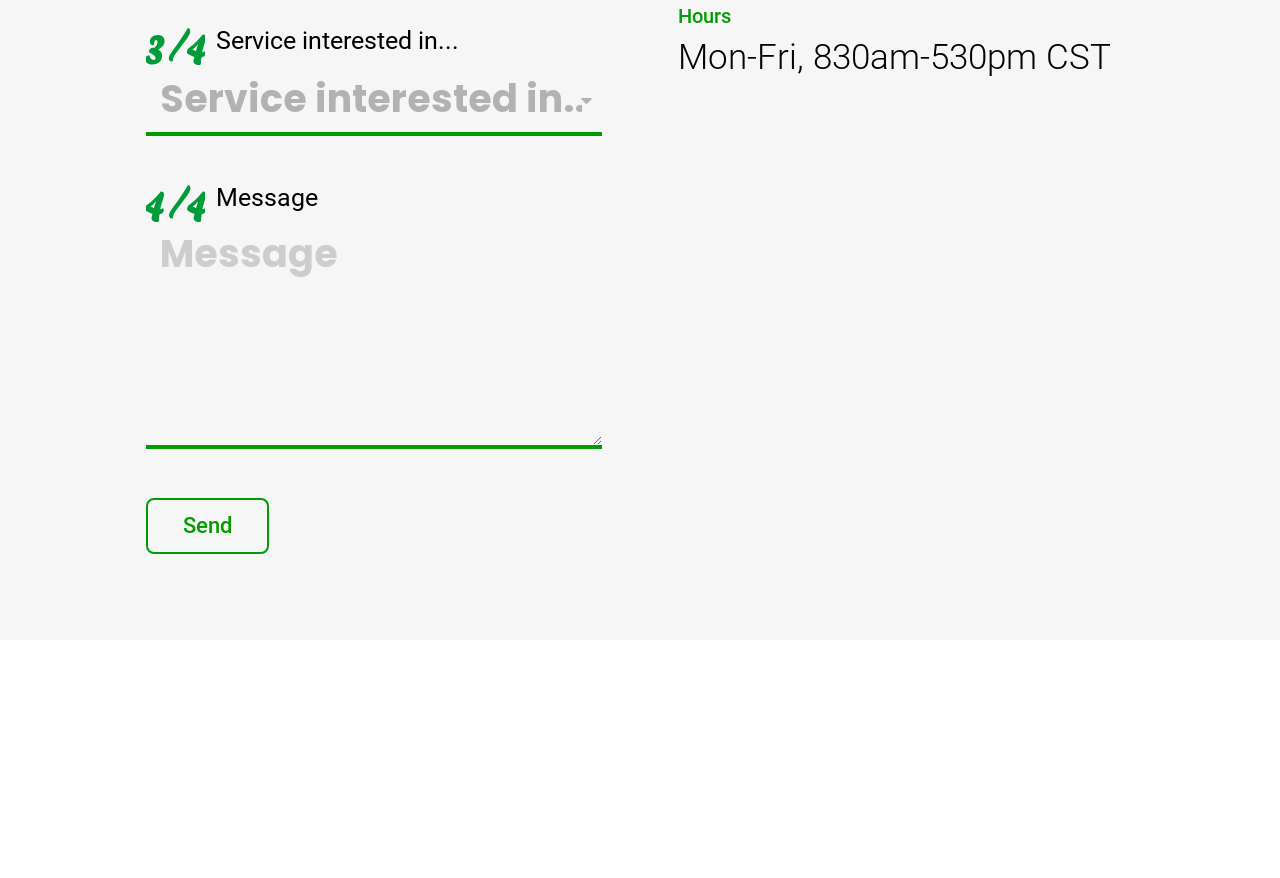Refer to the element description sitemap and identify the corresponding bounding box in the screenshot. Format the coordinates as (top-left x, top-left y, bottom-right x, bottom-right y) with values in the range of 0 to 1.

[0.407, 0.979, 0.446, 0.999]